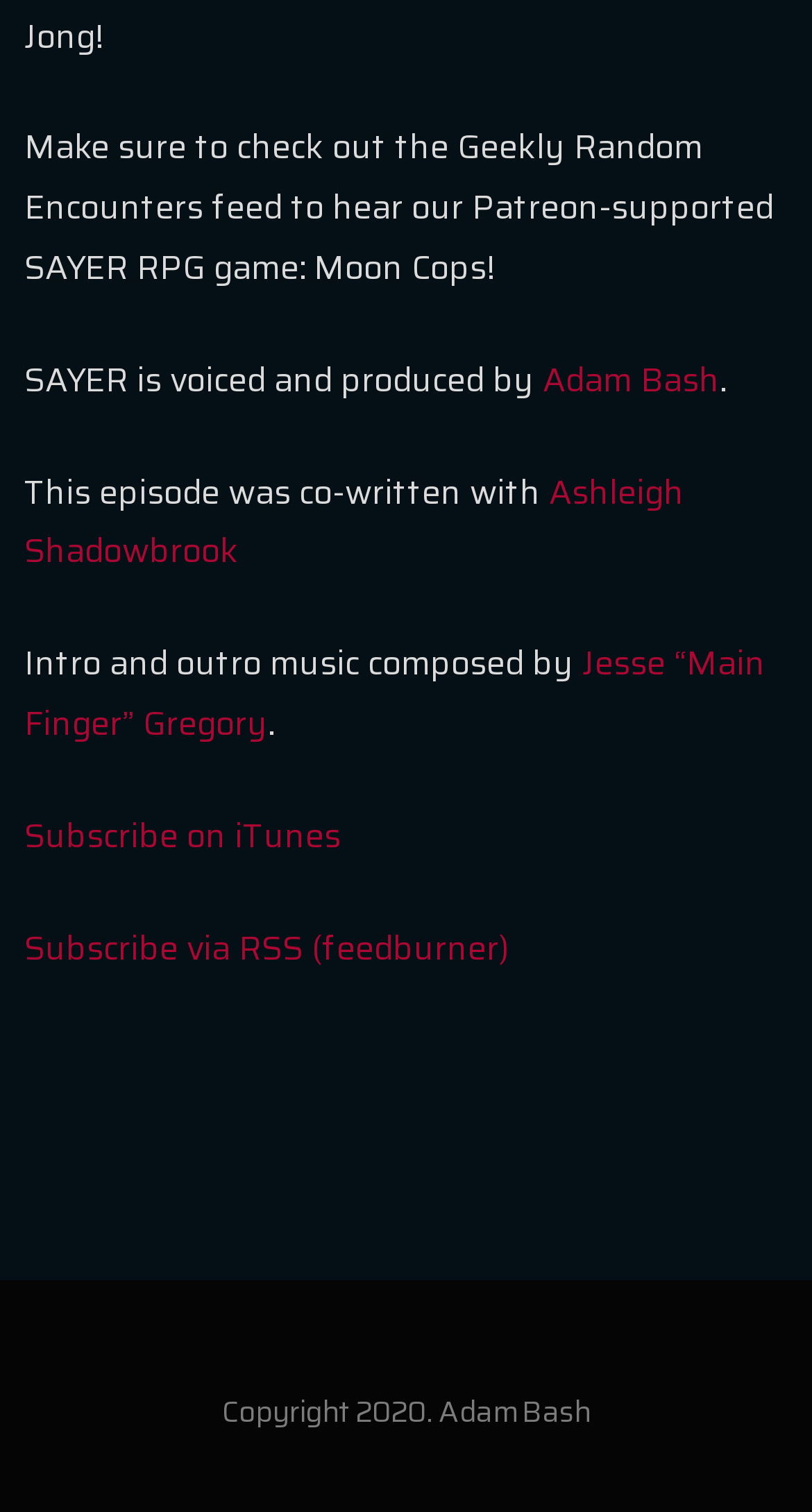Find the coordinates for the bounding box of the element with this description: "Jesse “Main Finger” Gregory".

[0.03, 0.422, 0.943, 0.496]